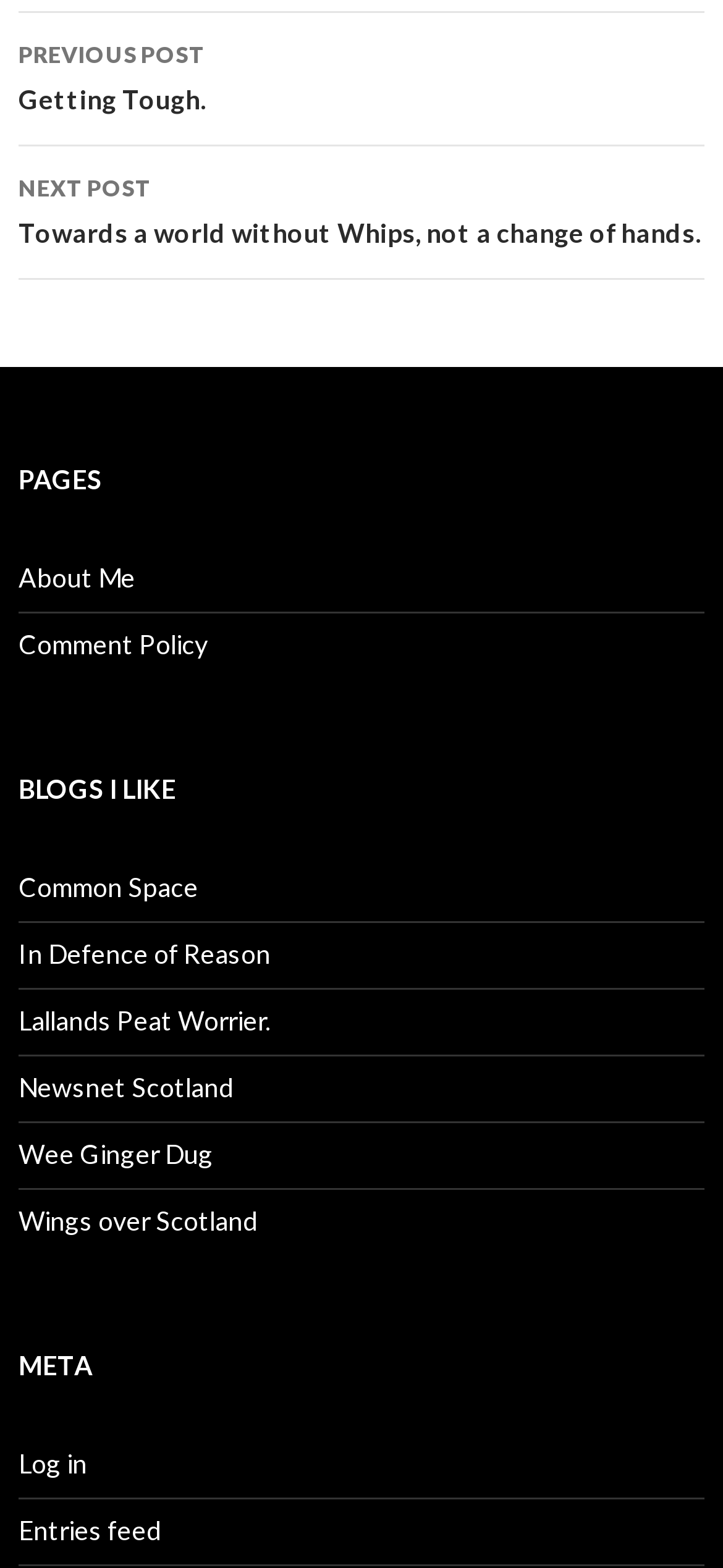Show the bounding box coordinates of the region that should be clicked to follow the instruction: "view entries feed."

[0.026, 0.966, 0.223, 0.986]